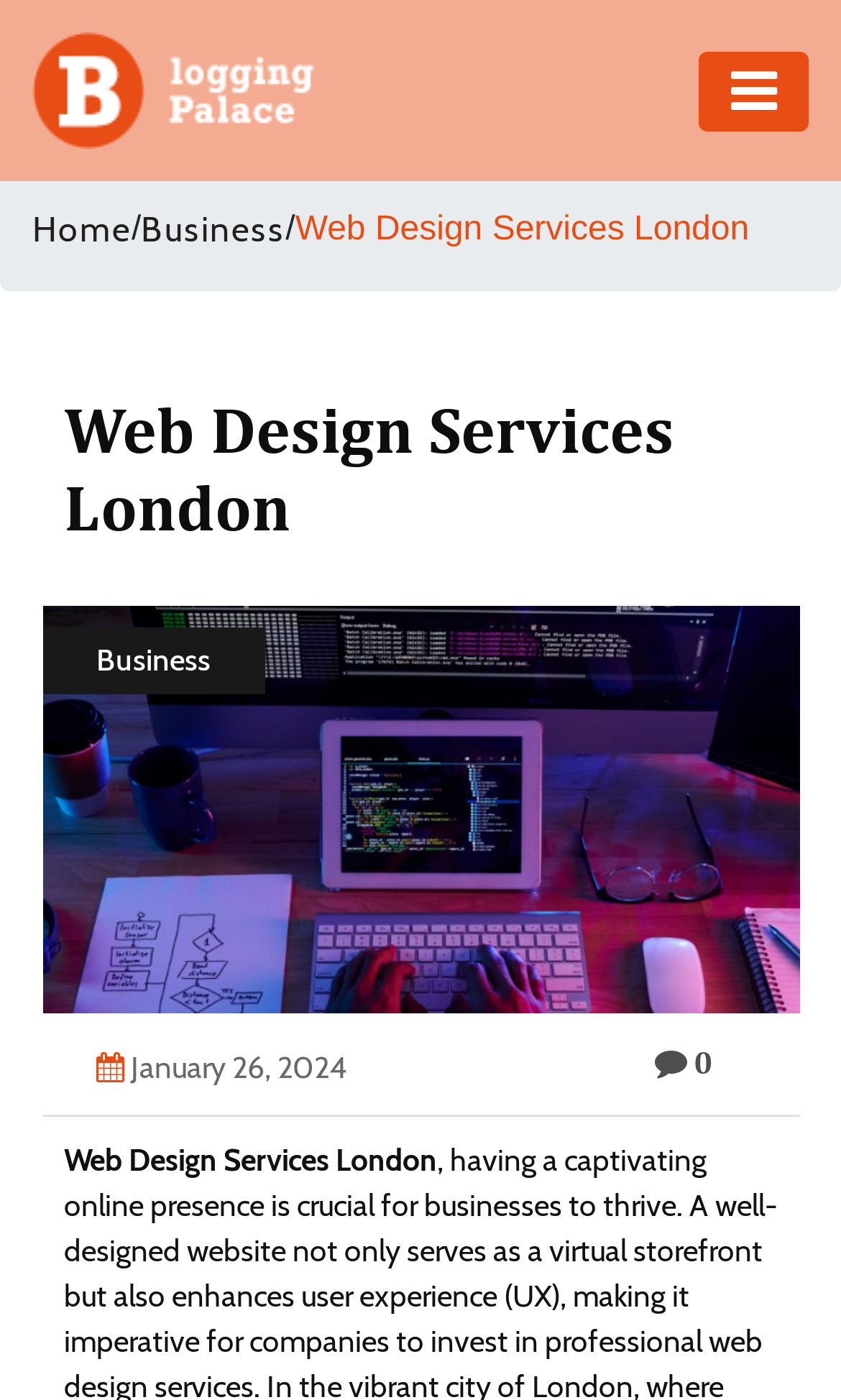Using a single word or phrase, answer the following question: 
What is the number mentioned at the bottom of the webpage?

0